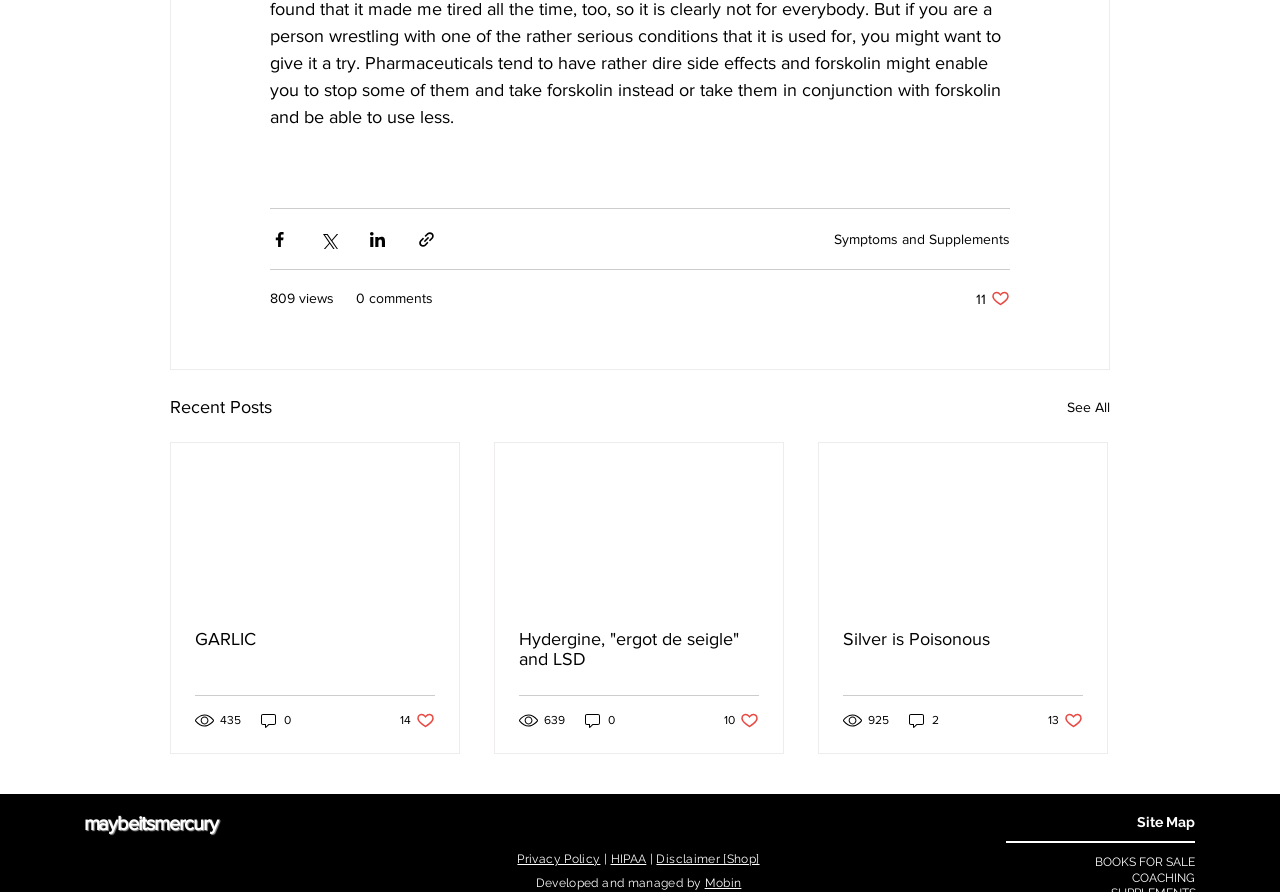Find the bounding box of the element with the following description: "input value="Website" name="url"". The coordinates must be four float numbers between 0 and 1, formatted as [left, top, right, bottom].

None